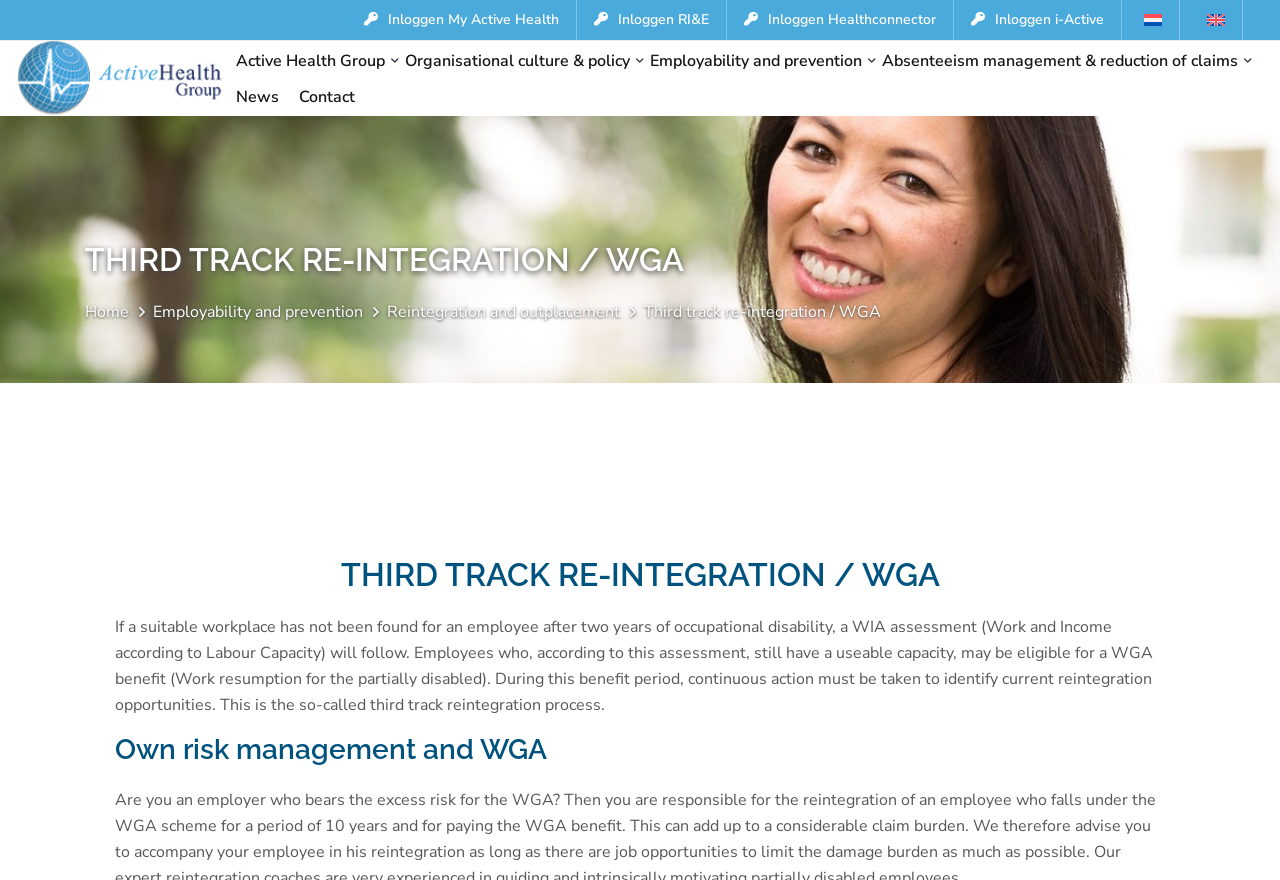Specify the bounding box coordinates of the area to click in order to follow the given instruction: "Log in to My Active Health."

[0.284, 0.0, 0.464, 0.045]